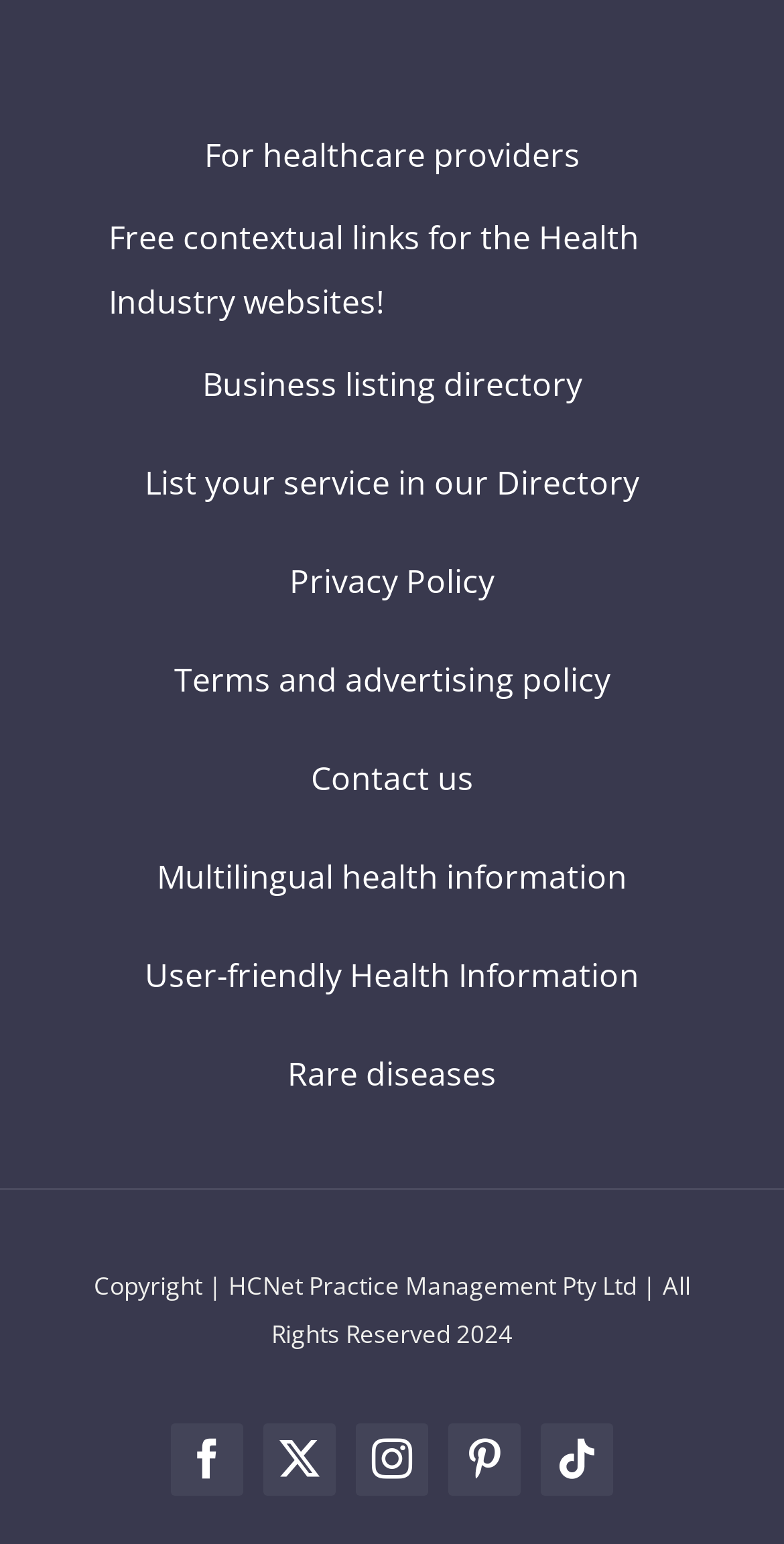Determine the bounding box coordinates of the section to be clicked to follow the instruction: "Visit the Business listing directory". The coordinates should be given as four float numbers between 0 and 1, formatted as [left, top, right, bottom].

[0.077, 0.218, 0.923, 0.28]